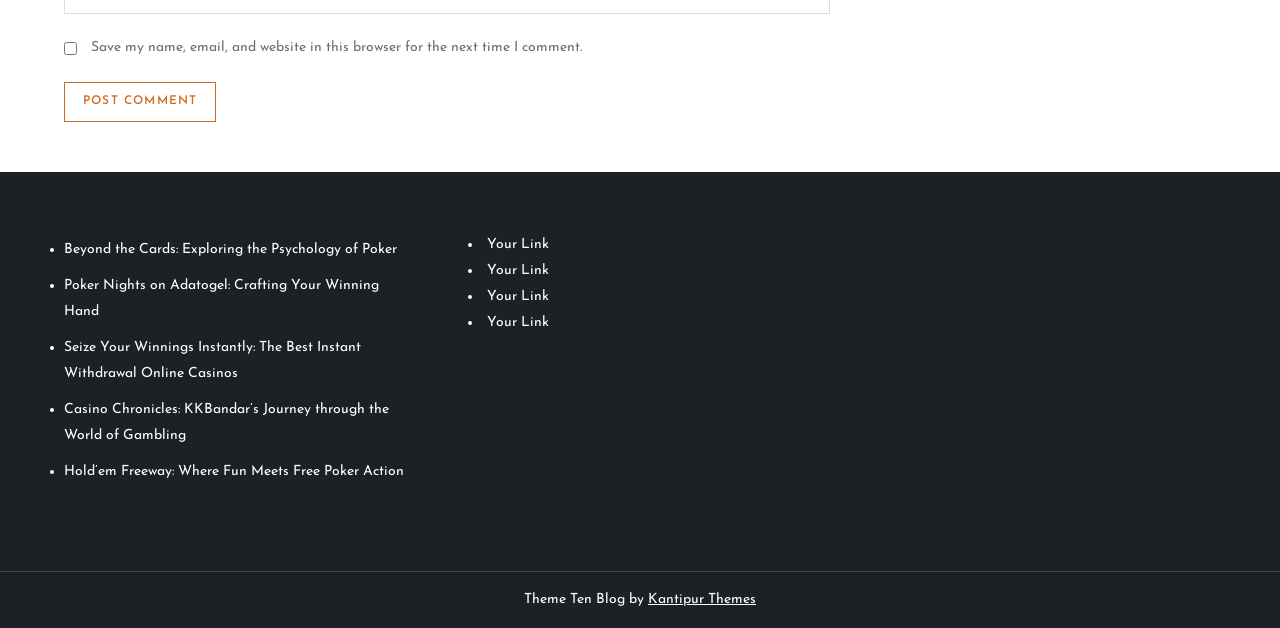Pinpoint the bounding box coordinates of the clickable area necessary to execute the following instruction: "Check the checkbox to save your name and email". The coordinates should be given as four float numbers between 0 and 1, namely [left, top, right, bottom].

[0.05, 0.067, 0.06, 0.088]